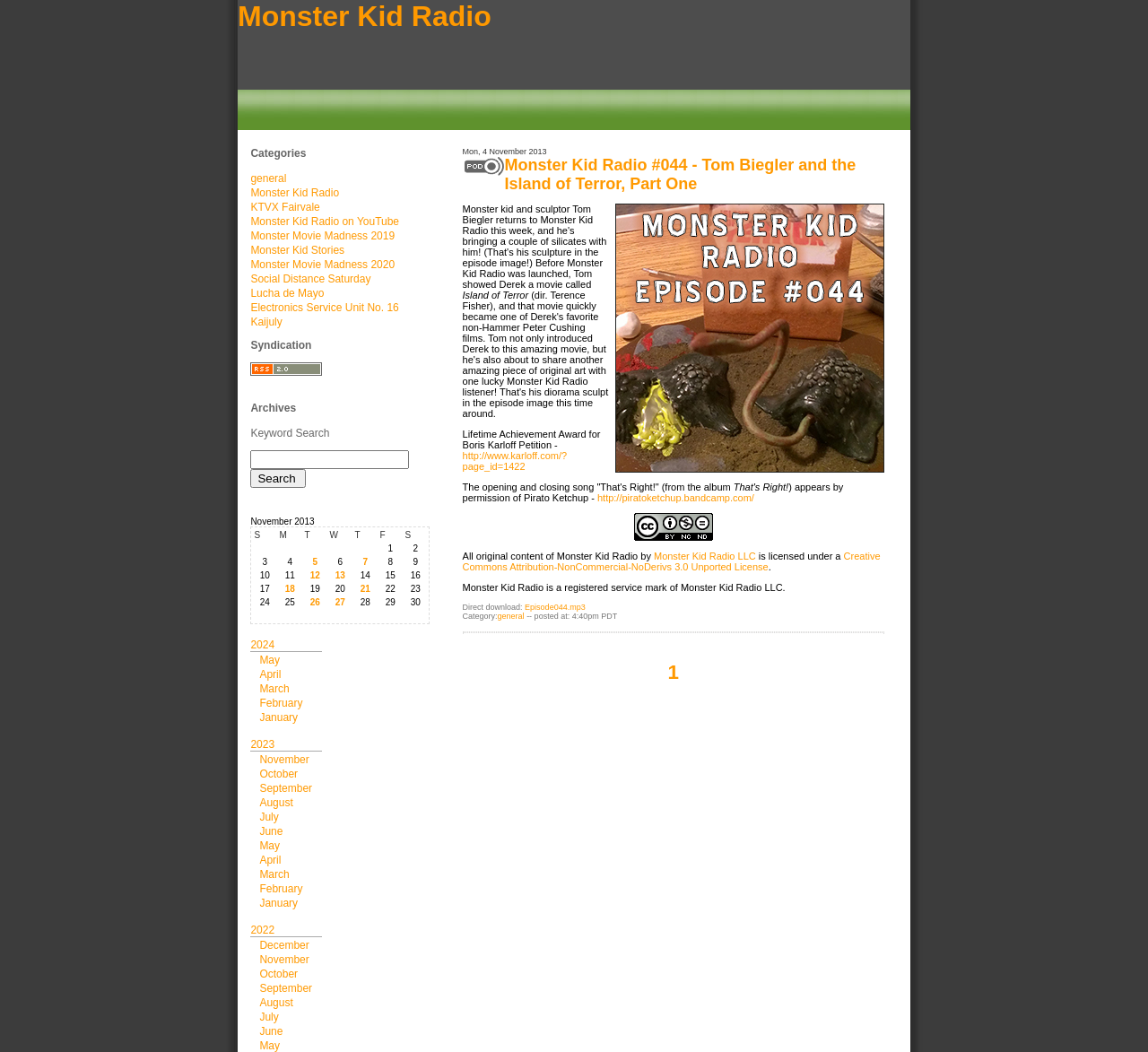Identify the bounding box coordinates of the section that should be clicked to achieve the task described: "Go to the 'Monster Kid Radio on YouTube' page".

[0.218, 0.205, 0.348, 0.217]